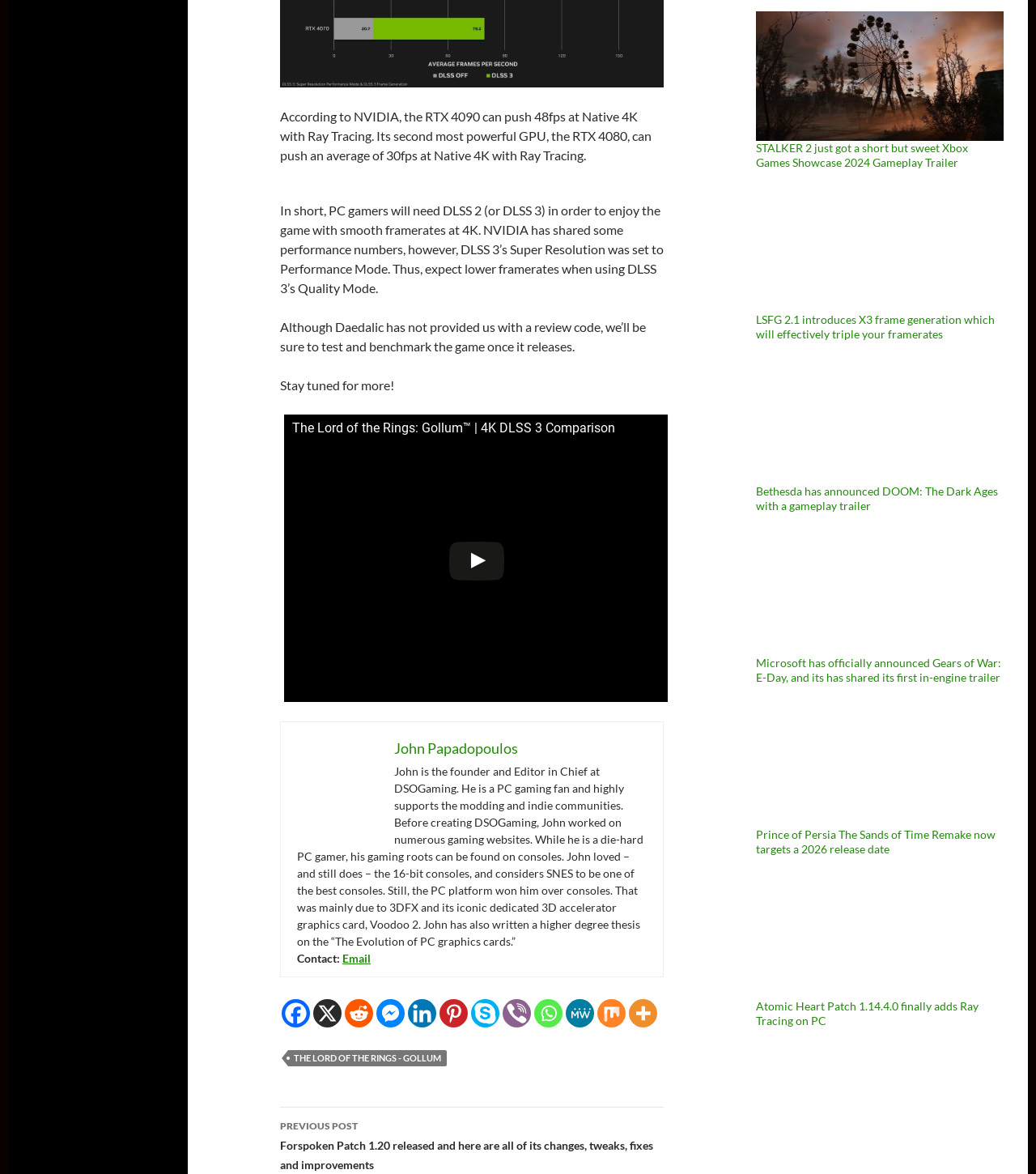Locate the bounding box coordinates of the element I should click to achieve the following instruction: "Check out the post about DOOM: The Dark Ages".

[0.73, 0.412, 0.963, 0.437]